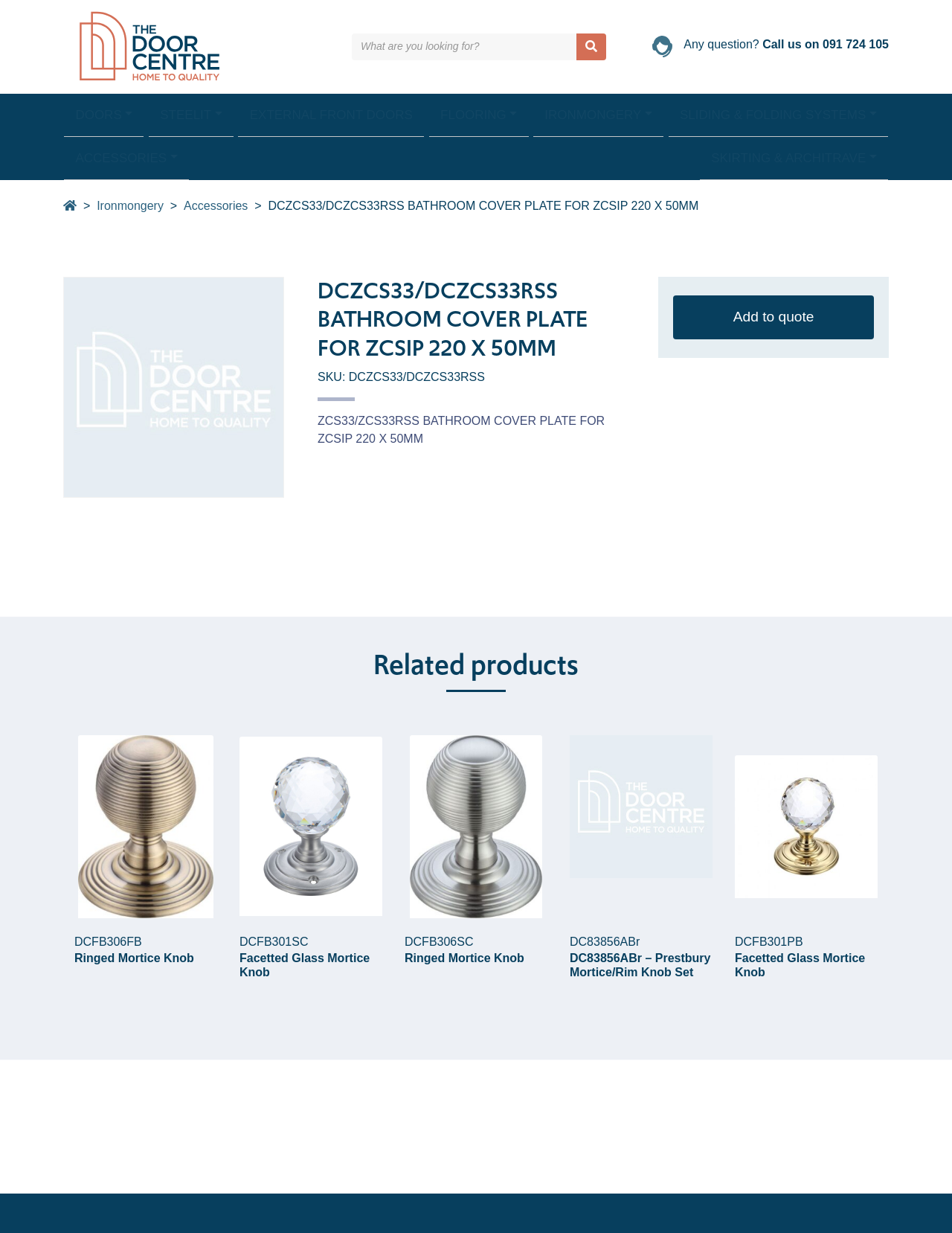Using the element description provided, determine the bounding box coordinates in the format (top-left x, top-left y, bottom-right x, bottom-right y). Ensure that all values are floating point numbers between 0 and 1. Element description: Sliding & Folding Systems

[0.609, 0.076, 0.815, 0.104]